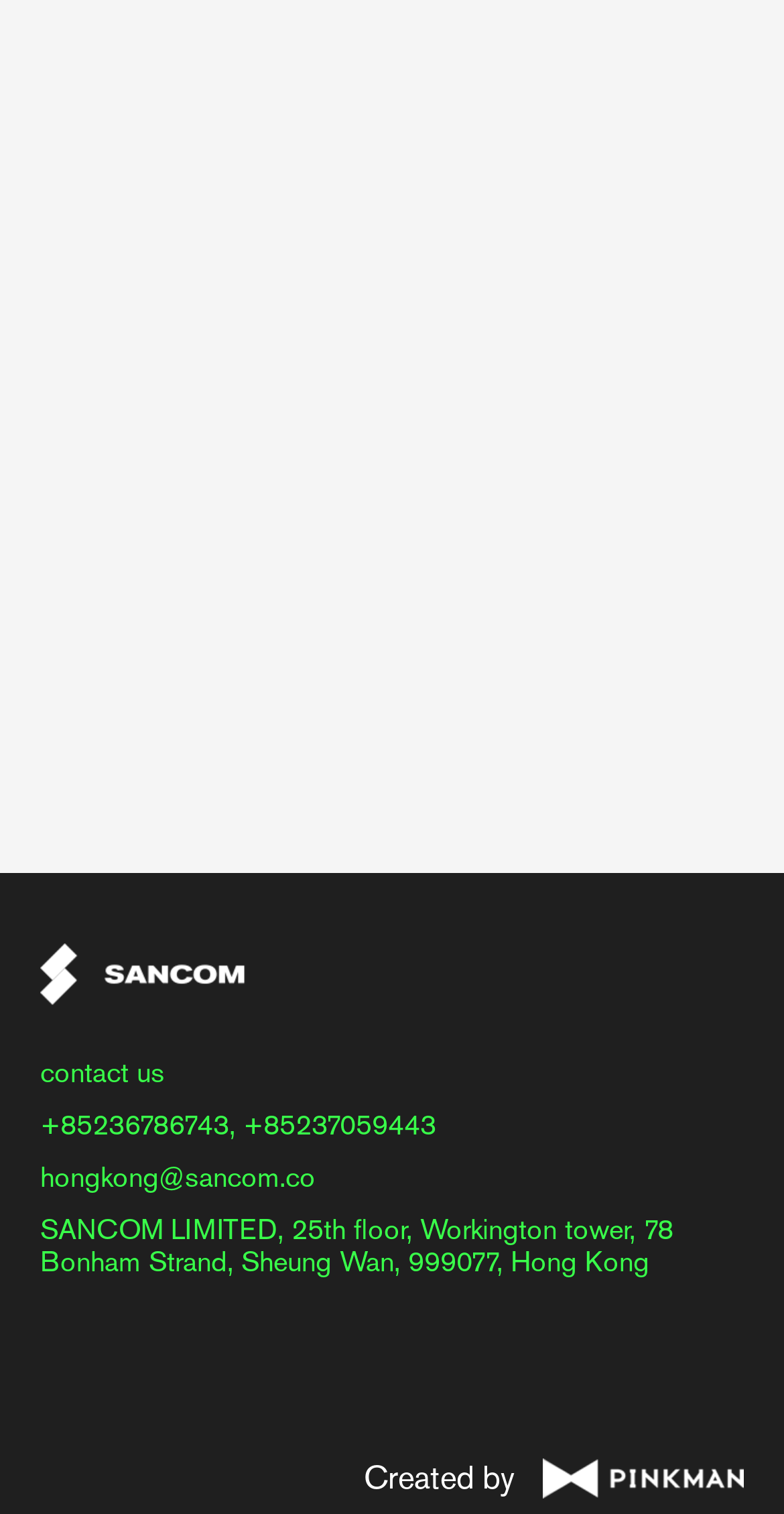What is the company's phone number?
Analyze the image and deliver a detailed answer to the question.

The company's phone number can be found in the layout table section of the webpage, where it is listed as a link with the text '+85236786743, +85237059443'.